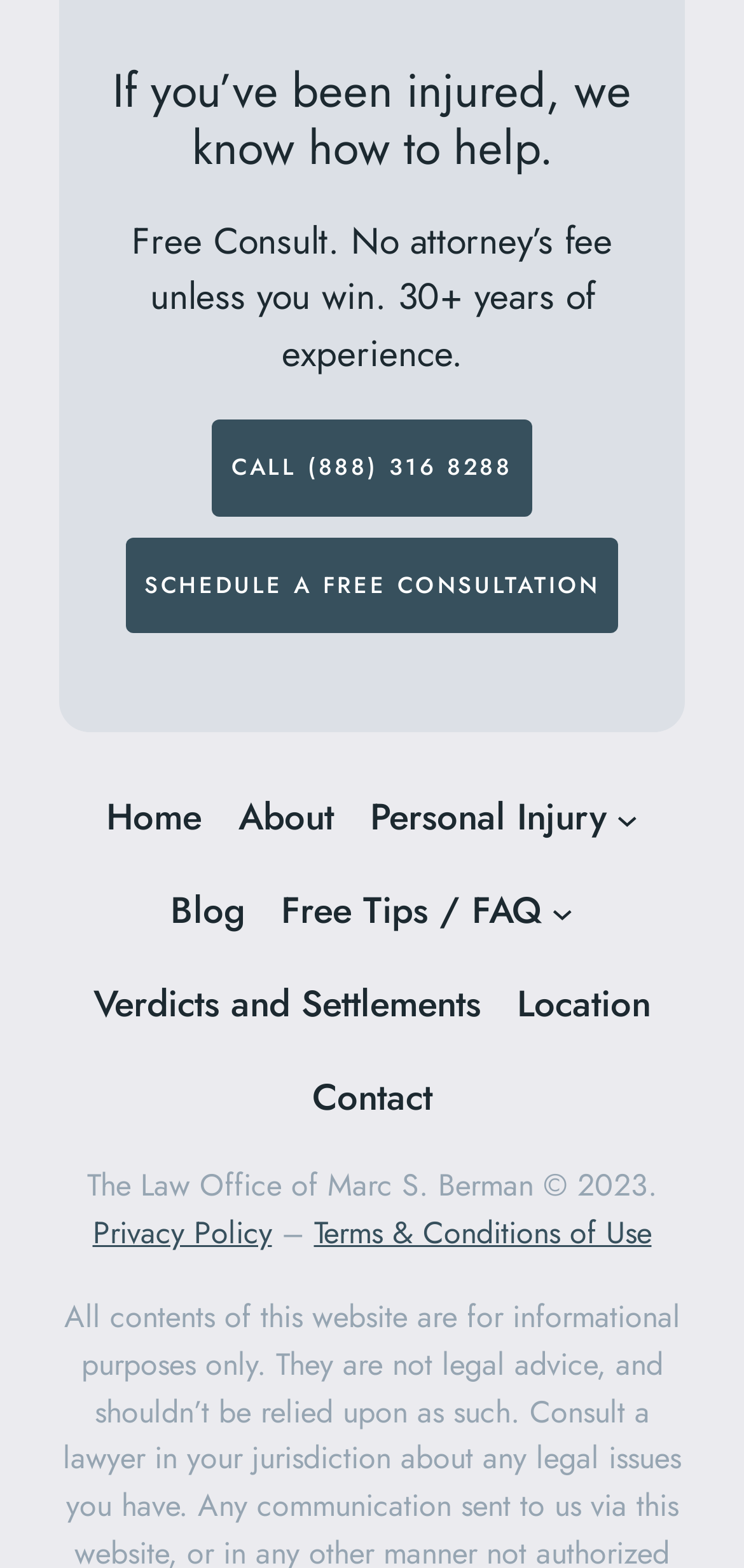What is the purpose of the law office?
Based on the image, give a one-word or short phrase answer.

To help with personal injuries